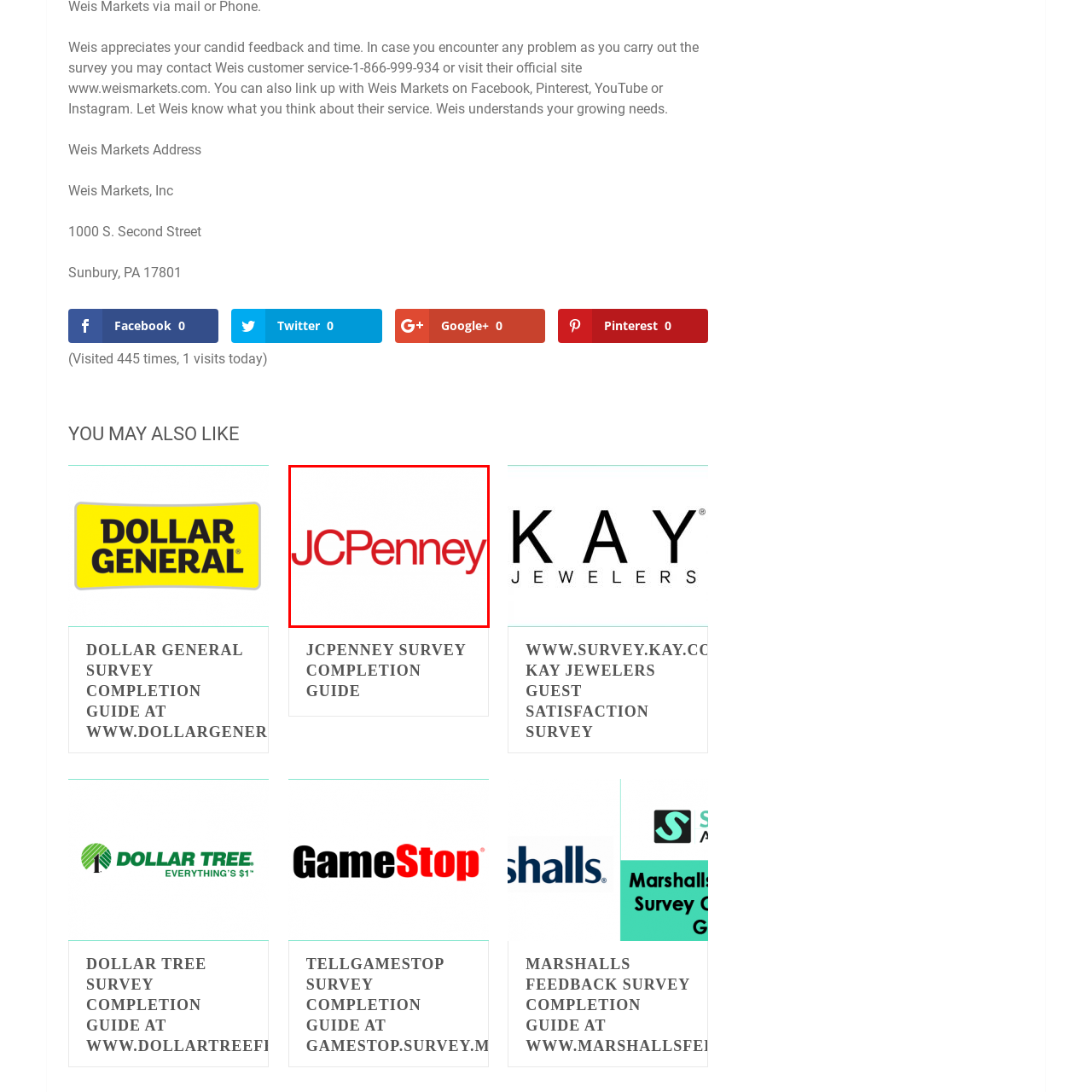What is the purpose of the 'JCPENNEY SURVEY COMPLETION GUIDE'?
Study the image framed by the red bounding box and answer the question in detail, relying on the visual clues provided.

The 'JCPENNEY SURVEY COMPLETION GUIDE' is inviting customers to participate in providing feedback, which implies that the purpose of the guide is to collect customer feedback and use it to enhance their shopping experience.